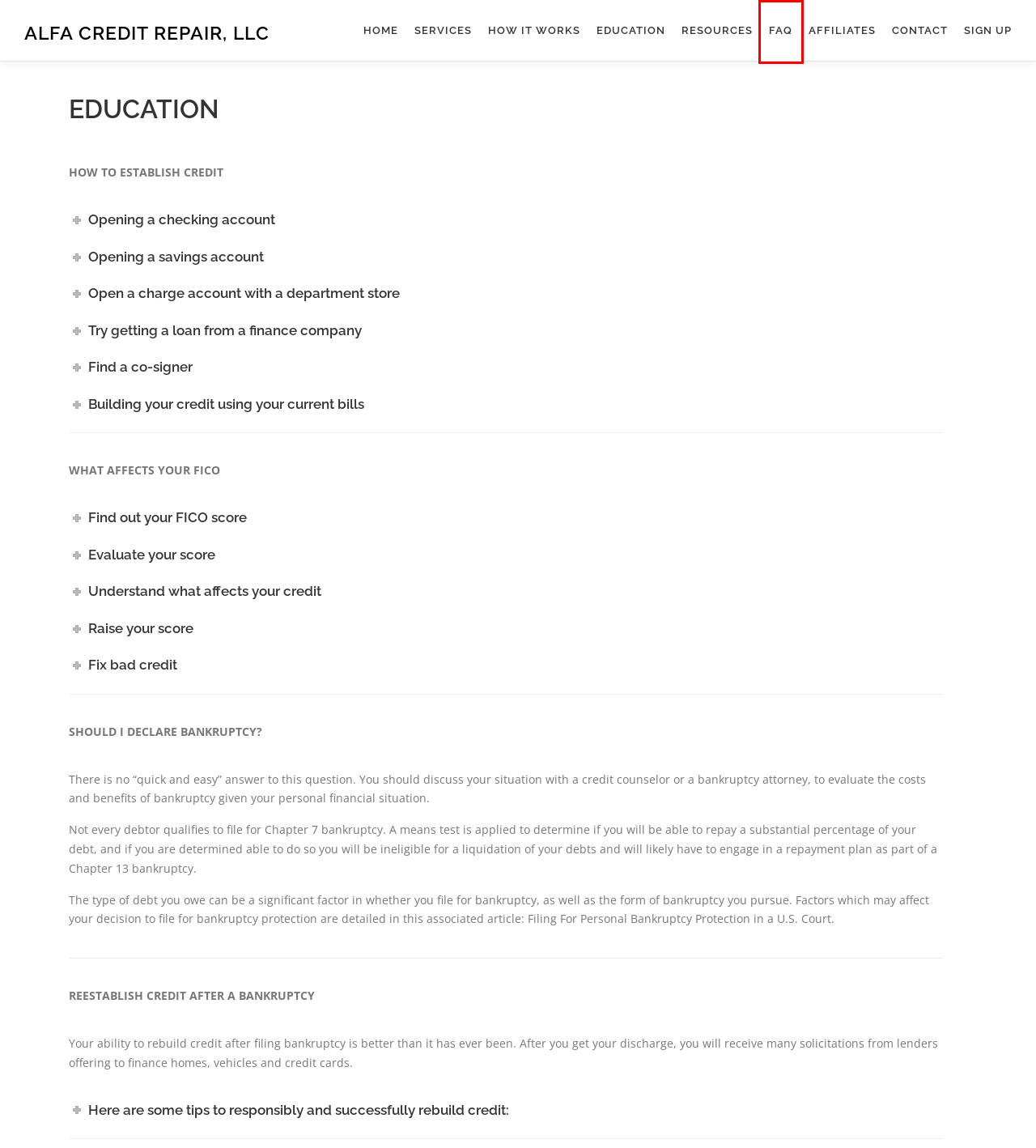Examine the screenshot of a webpage with a red bounding box around an element. Then, select the webpage description that best represents the new page after clicking the highlighted element. Here are the descriptions:
A. Affiliate Program – Alfa Credit Repair, LLC
B. Our Services – Alfa Credit Repair, LLC
C. How it works – Alfa Credit Repair, LLC
D. FAQ – Alfa Credit Repair, LLC
E. Resources – Alfa Credit Repair, LLC
F. Contact Us – Alfa Credit Repair, LLC
G. Home – Alfa Credit Repair, LLC
H. Alfa Credit Repair, LLC

D